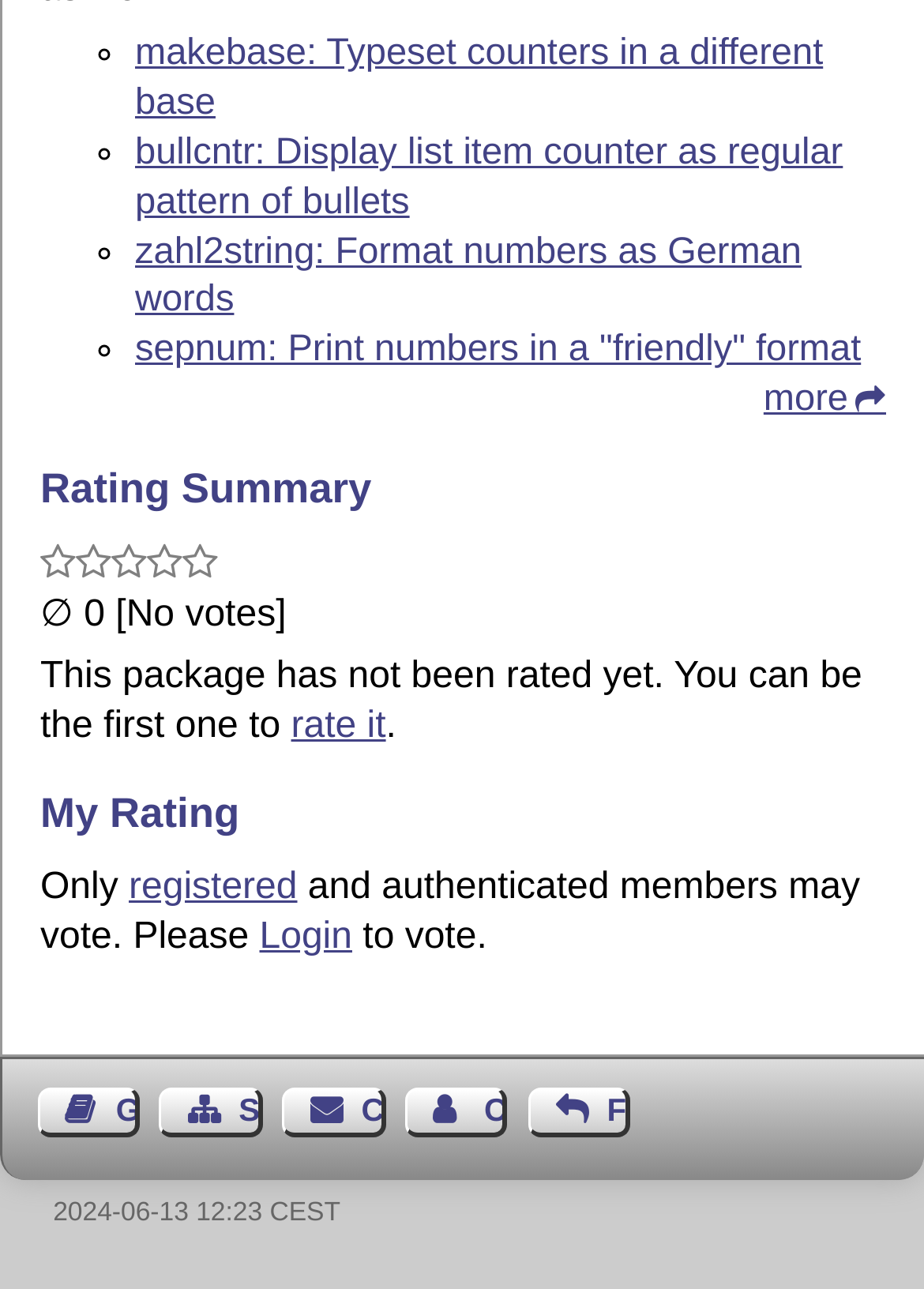Reply to the question below using a single word or brief phrase:
What is the purpose of the 'more' link?

To view more options